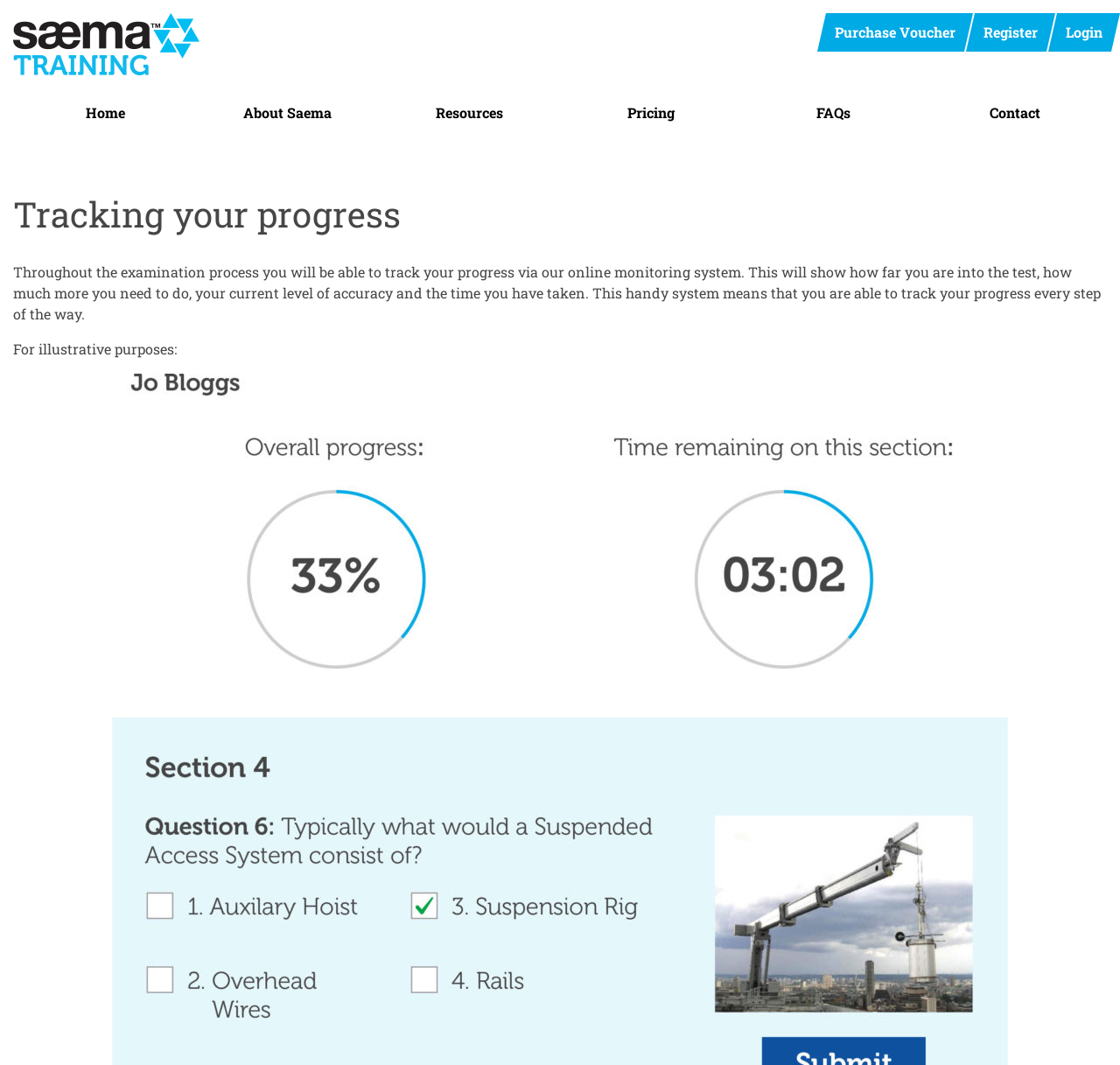Write a detailed summary of the webpage.

The webpage is titled "Tracking Progress - SAEMA Training" and has a prominent heading "Tracking your progress" at the top. Below the heading, there is a paragraph of text that explains how users can track their progress during the examination process using the online monitoring system, which provides information on their current level of accuracy, time taken, and how much more they need to do.

At the top-right corner of the page, there are four links: "Purchase Voucher", "Register", "Login", and "Home", arranged horizontally. On the top-left corner, there is a link "SAEMA Training" accompanied by an image with the same name.

Below the top navigation links, there is a horizontal menu with seven links: "Home", "About Saema", "Resources", "Pricing", "FAQs", and "Contact", spaced evenly apart.

There is no other notable content on the page, aside from a small text "For illustrative purposes:" located below the main paragraph, but it does not seem to be accompanied by any images or further explanations.